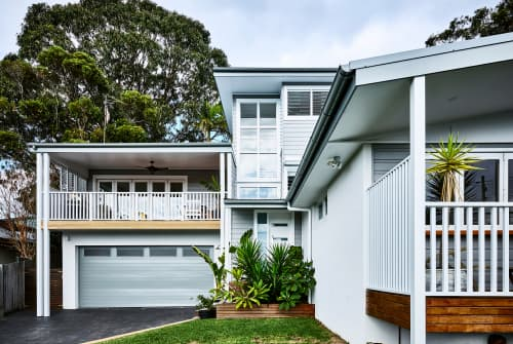What is surrounding the property?
From the image, respond using a single word or phrase.

Lush greenery